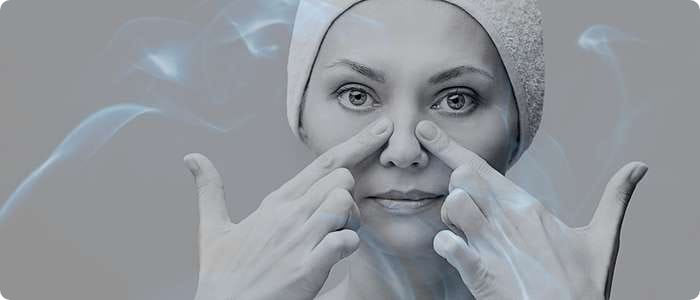What is the woman touching?
Provide a detailed and well-explained answer to the question.

The image illustrates a woman with a serene expression, gently touching her nose with her fingertips, suggesting contemplation or an introspective moment.